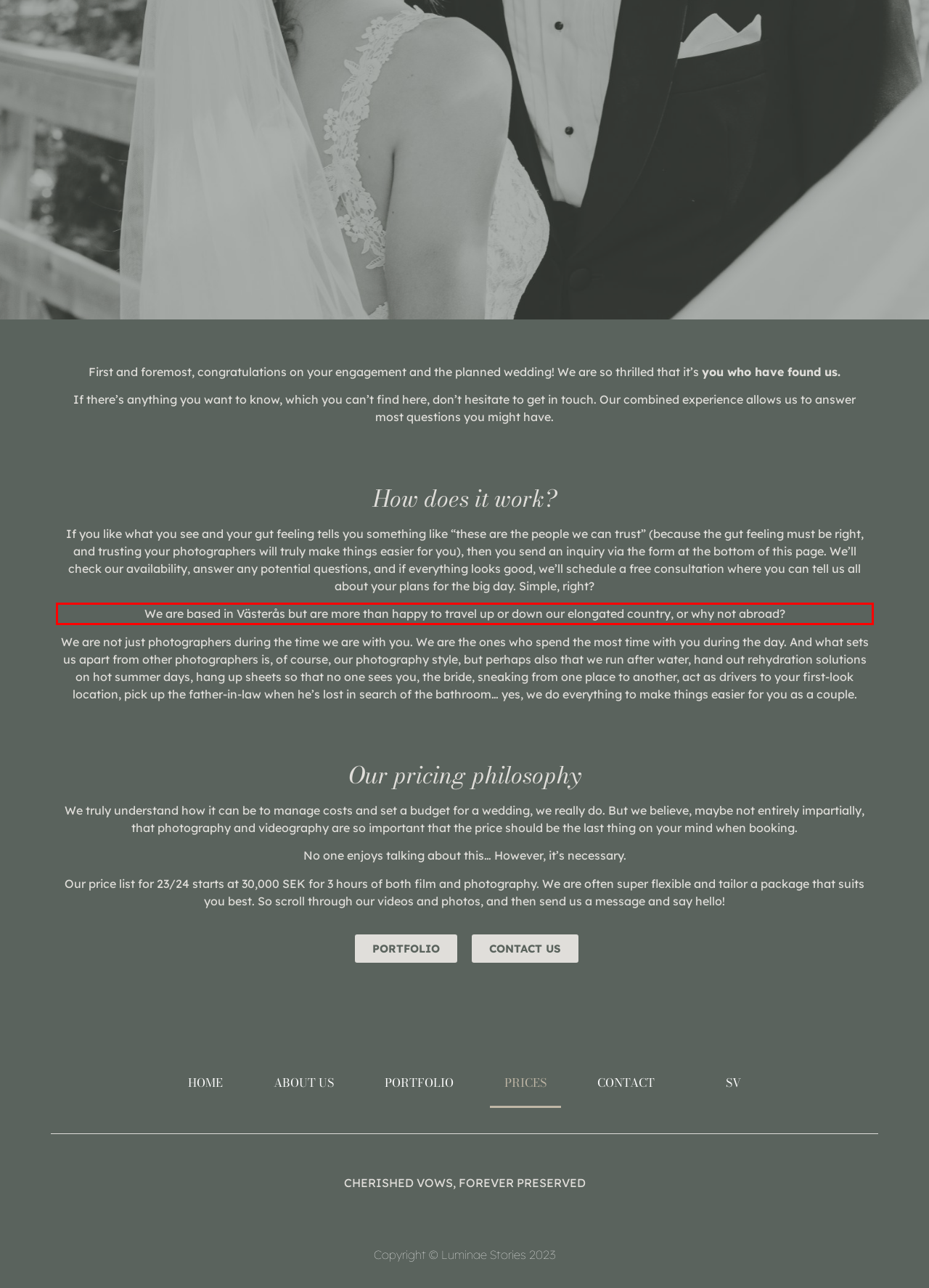You have a screenshot of a webpage where a UI element is enclosed in a red rectangle. Perform OCR to capture the text inside this red rectangle.

We are based in Västerås but are more than happy to travel up or down our elongated country, or why not abroad?